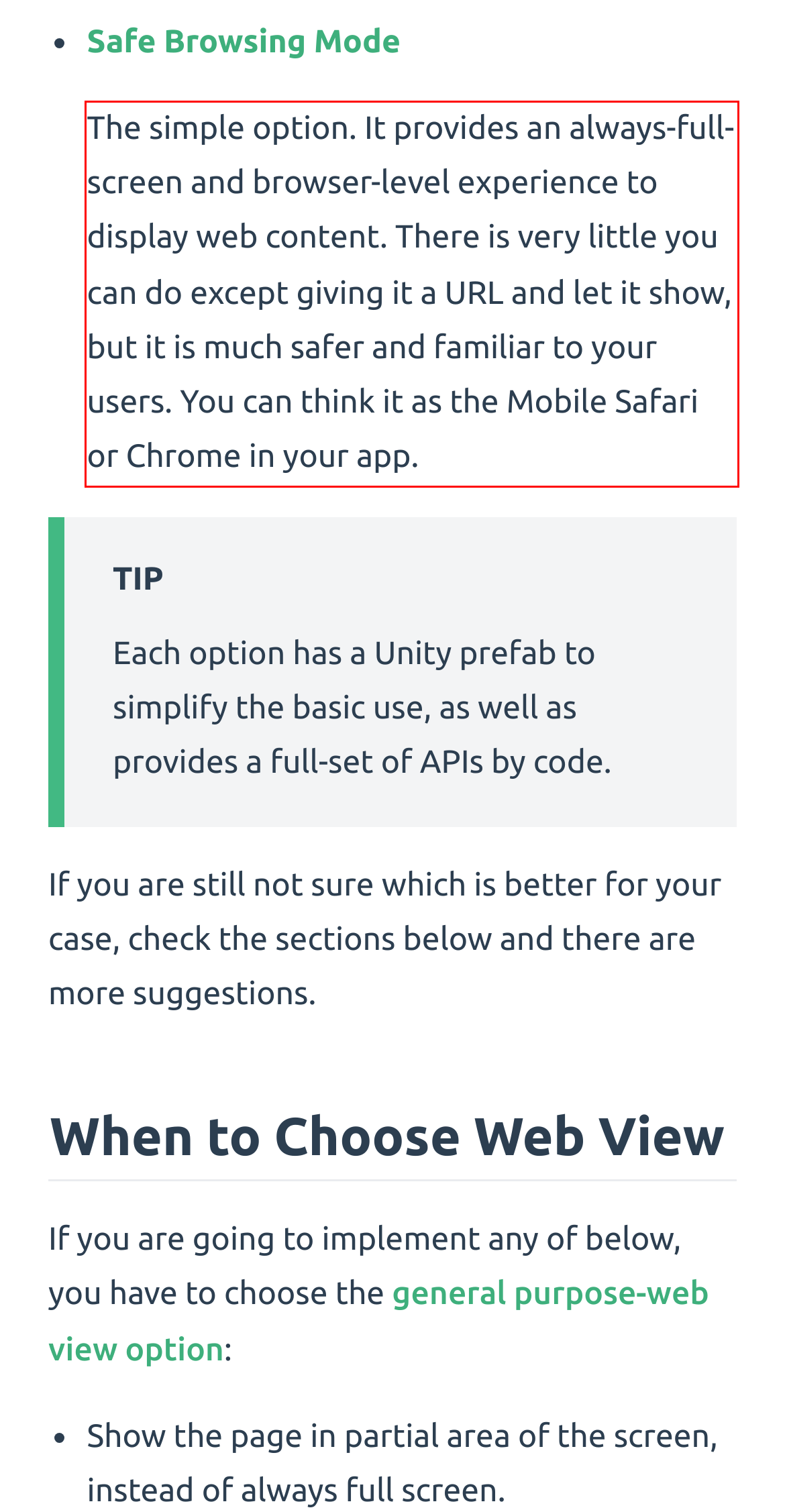Given a screenshot of a webpage, locate the red bounding box and extract the text it encloses.

The simple option. It provides an always-full-screen and browser-level experience to display web content. There is very little you can do except giving it a URL and let it show, but it is much safer and familiar to your users. You can think it as the Mobile Safari or Chrome in your app.